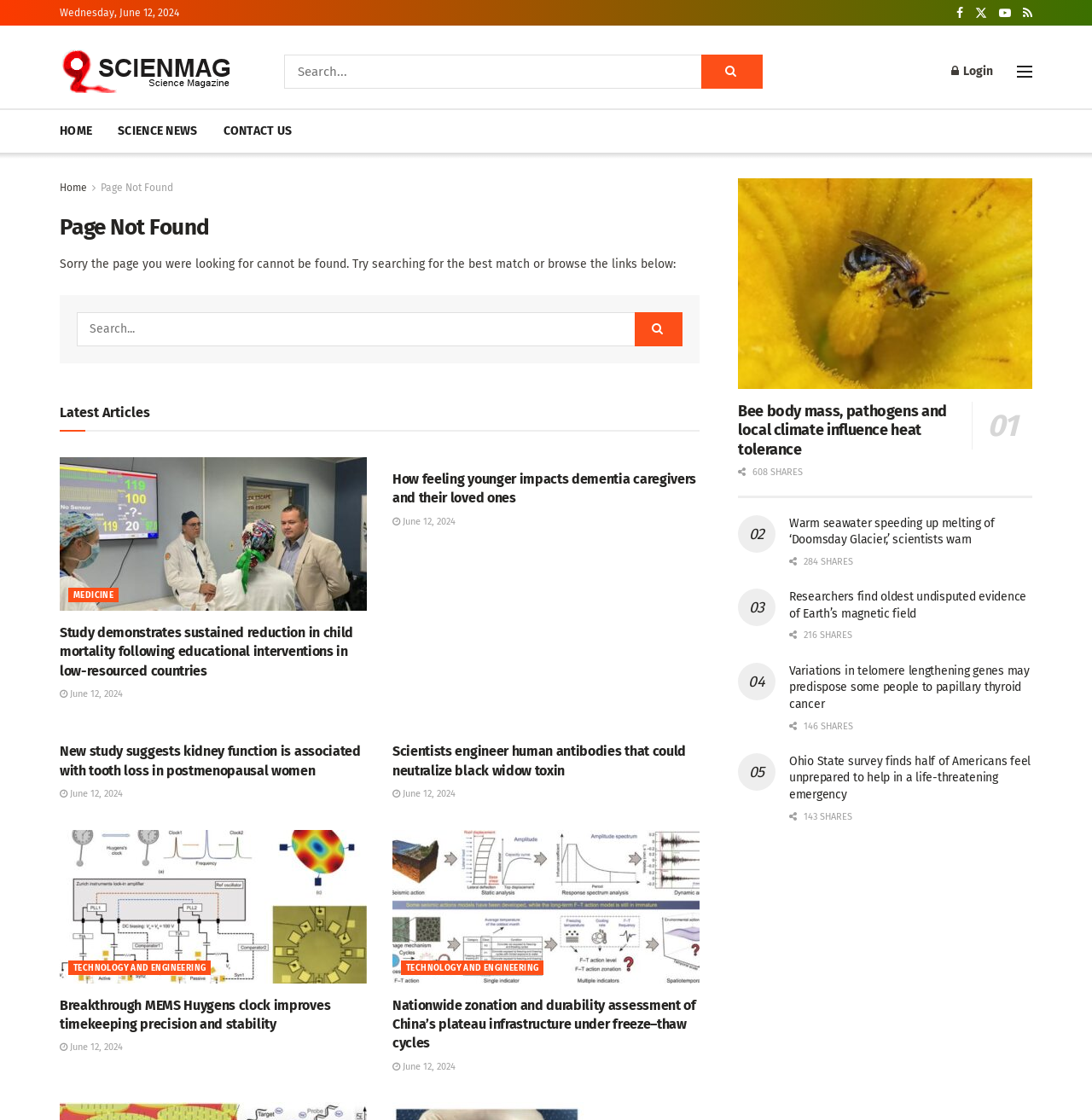Determine the bounding box coordinates of the region that needs to be clicked to achieve the task: "Read the article about Mass General Brigham researchers in PICU in El Salvador".

[0.055, 0.408, 0.336, 0.545]